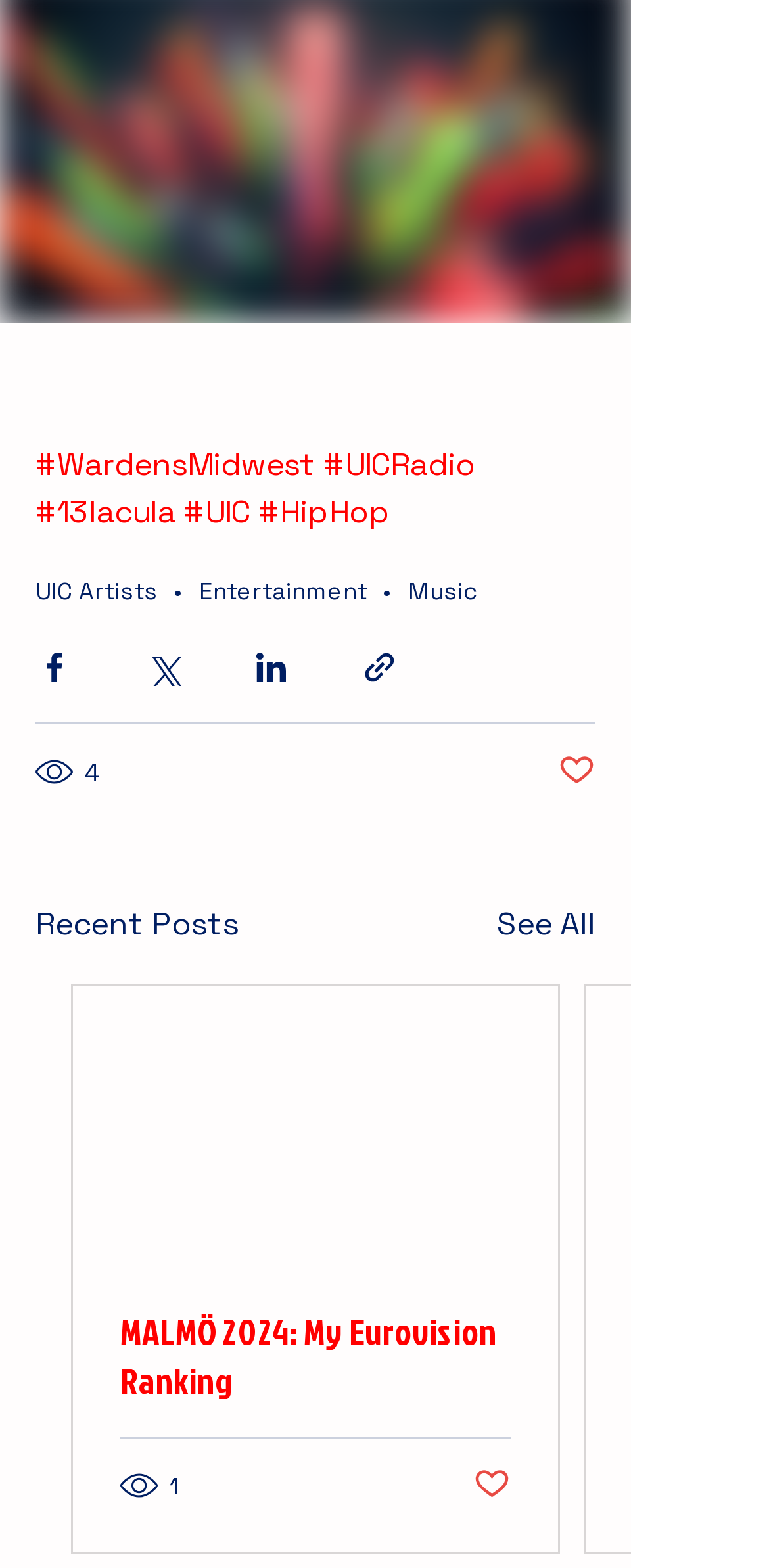Respond with a single word or phrase to the following question: How many views does the first post have?

4 views